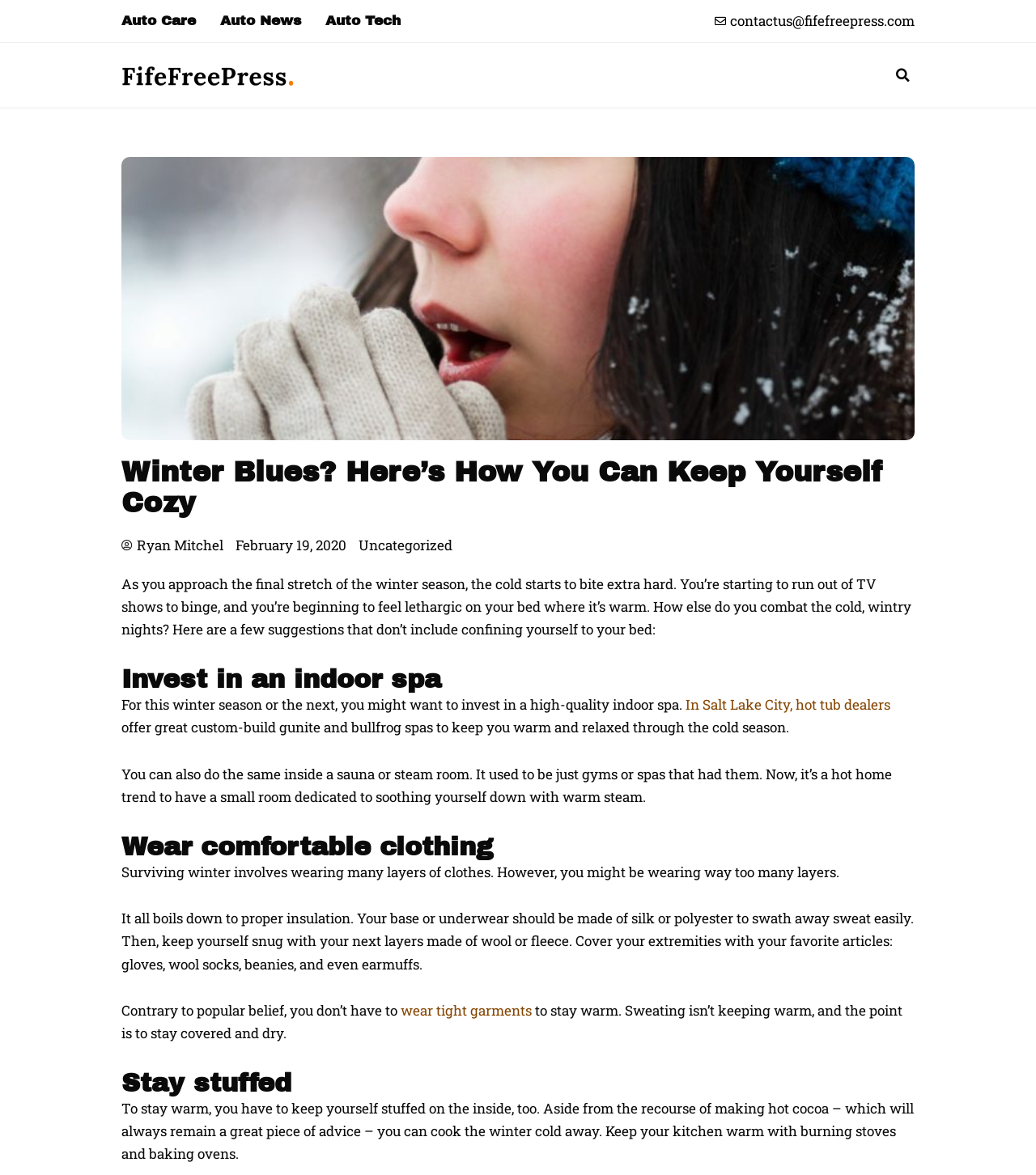Can you extract the primary headline text from the webpage?

Winter Blues? Here’s How You Can Keep Yourself Cozy